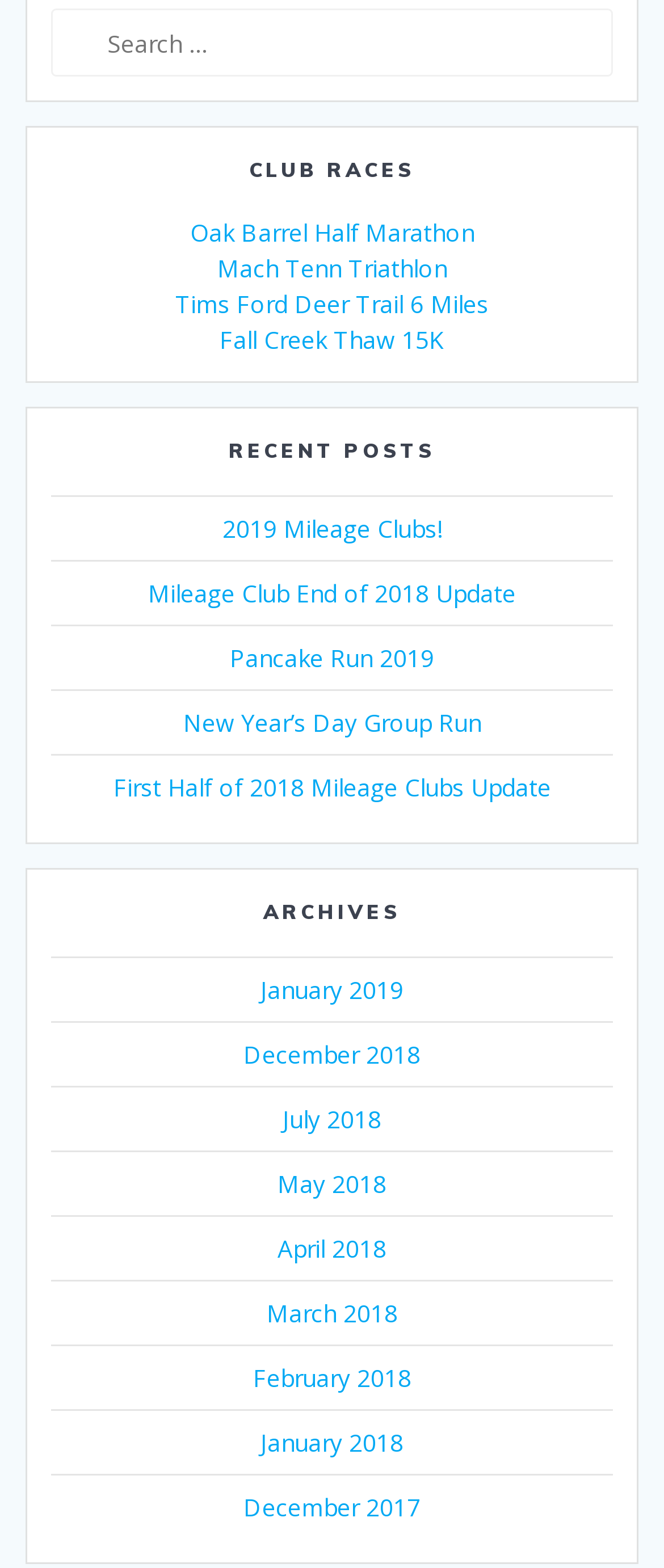Use a single word or phrase to answer this question: 
What is the theme of the website?

Running and racing